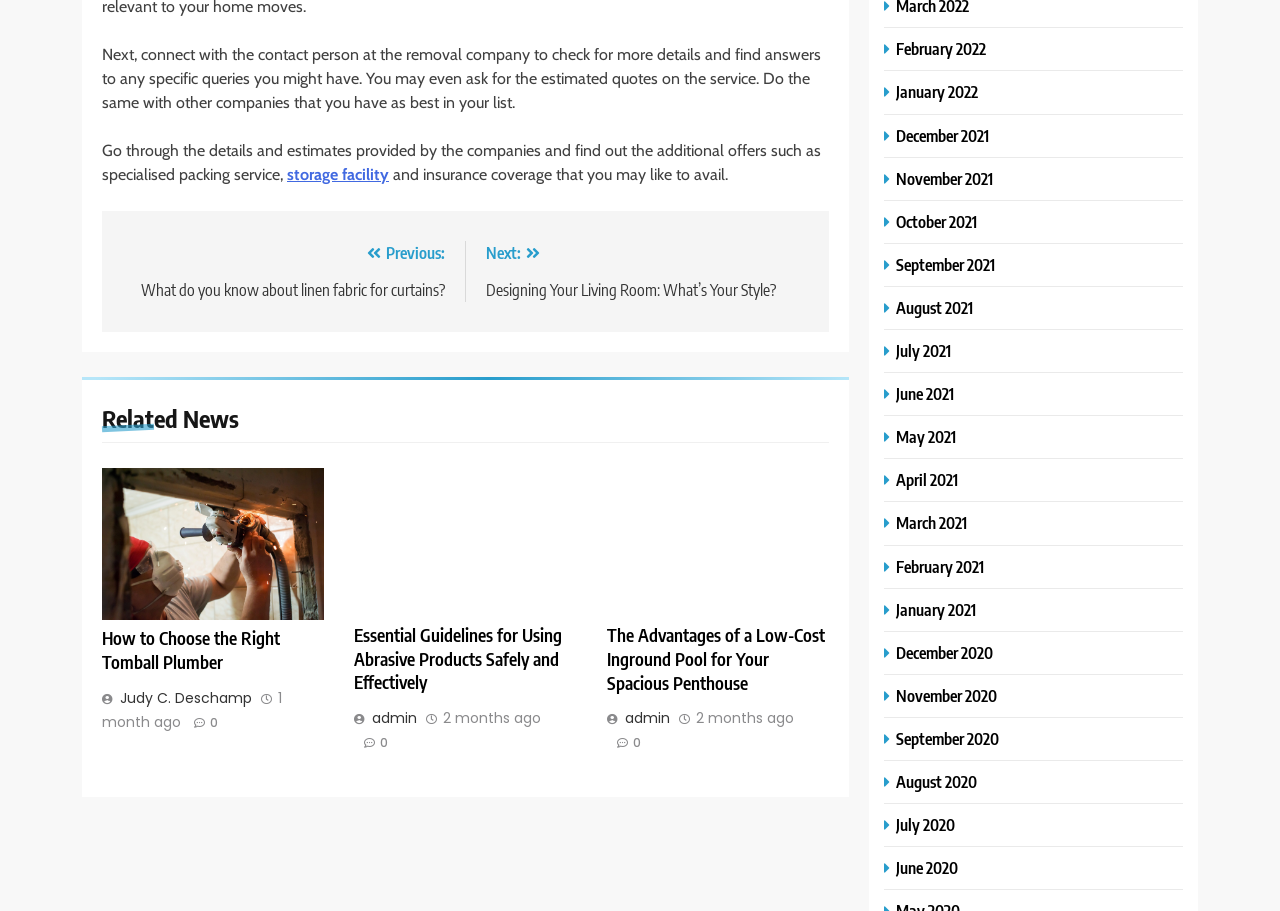What is the topic of the first article?
Please provide a single word or phrase as your answer based on the image.

Tomball Plumber